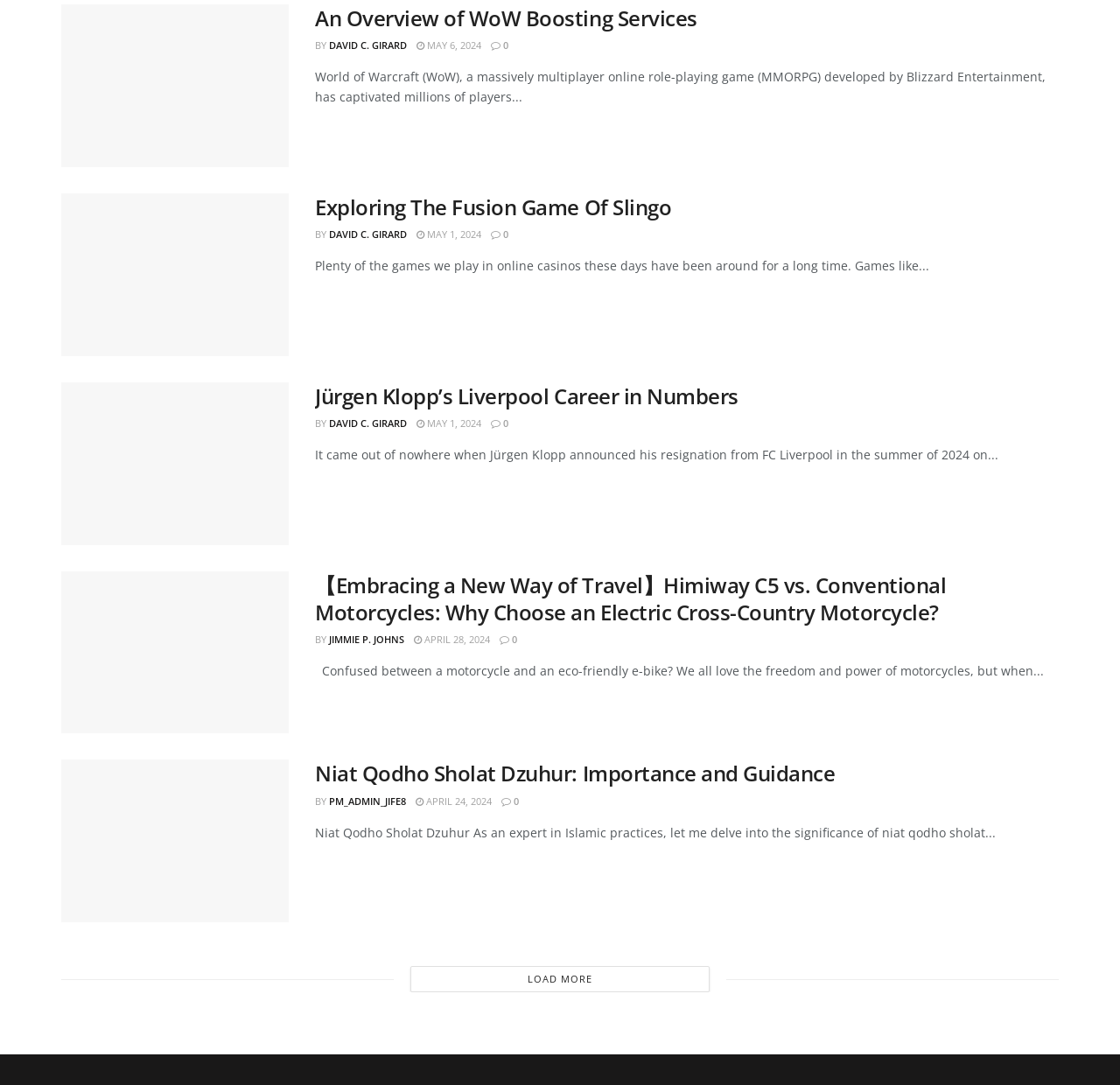How many articles are on this webpage?
Please look at the screenshot and answer using one word or phrase.

5